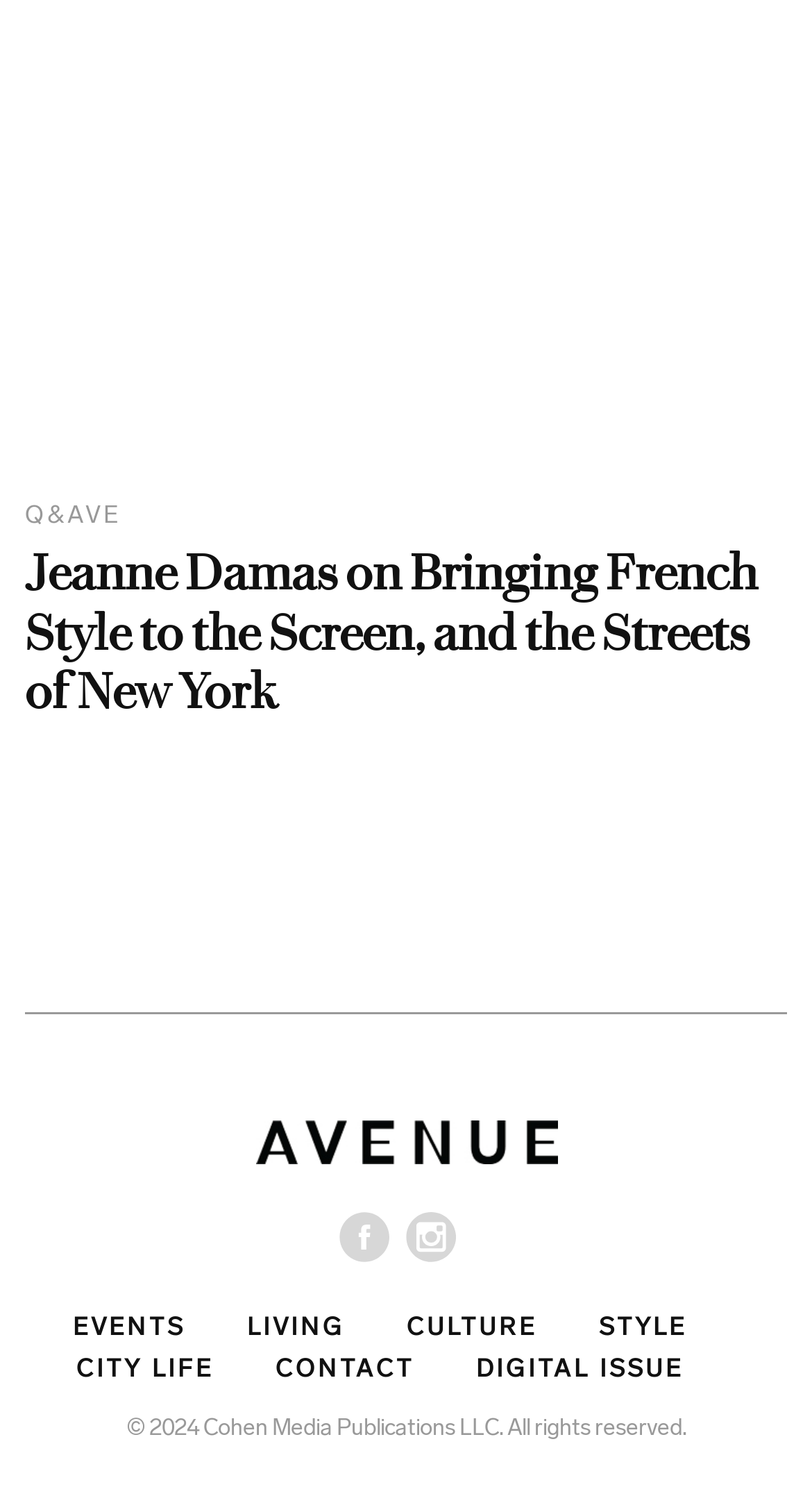How many links are there at the top?
Provide a concise answer using a single word or phrase based on the image.

3